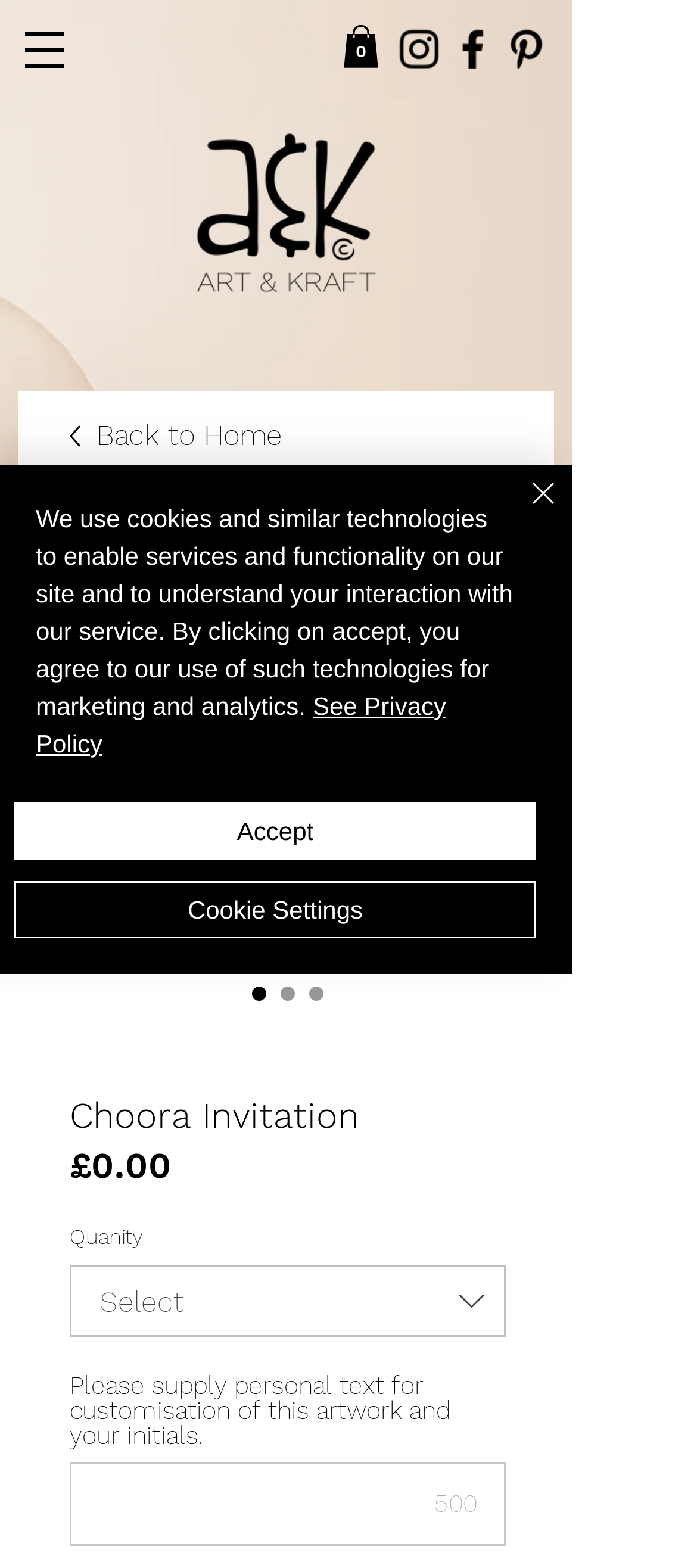Find the bounding box of the UI element described as: "title="twitter profile"". The bounding box coordinates should be given as four float values between 0 and 1, i.e., [left, top, right, bottom].

None